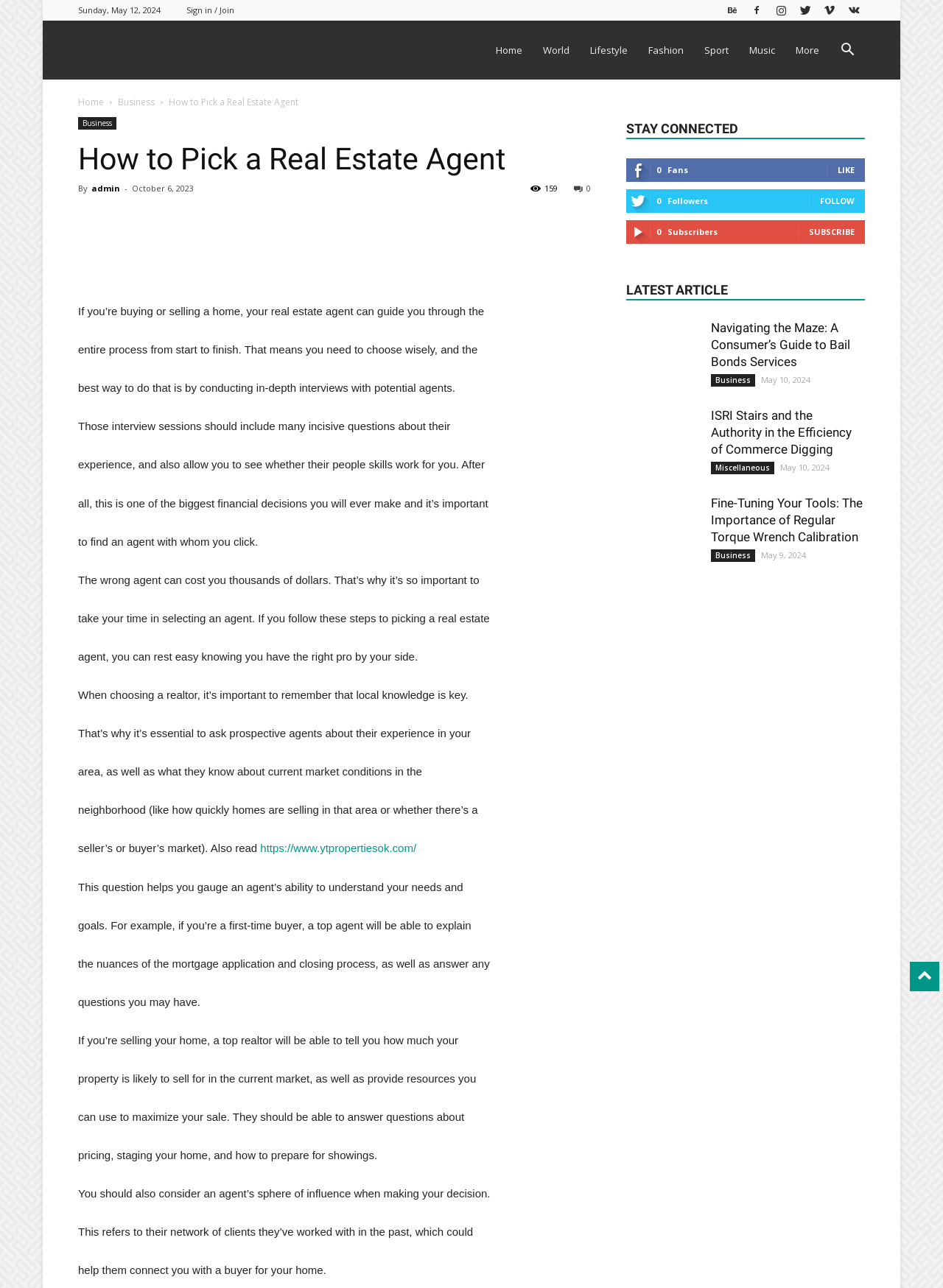Provide the bounding box coordinates for the area that should be clicked to complete the instruction: "Click on Bachelor's programmes".

None